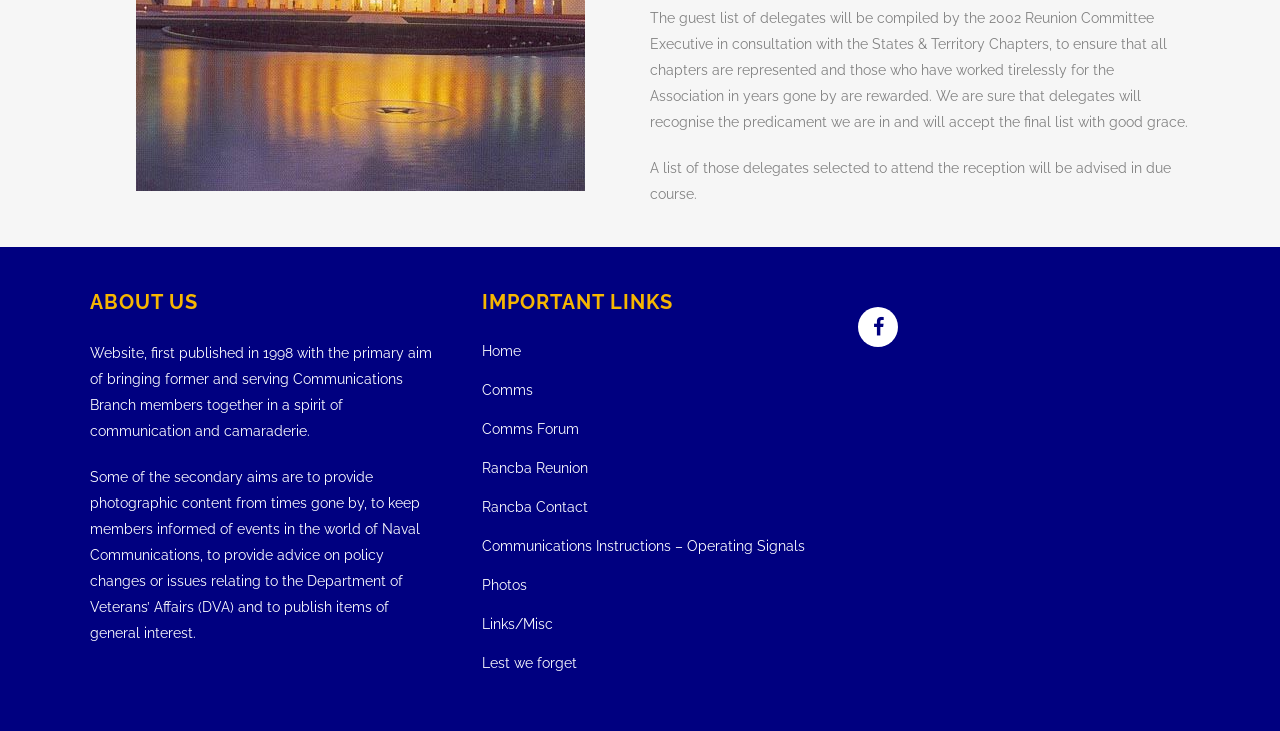What is the purpose of the 2002 Reunion Committee?
Refer to the image and offer an in-depth and detailed answer to the question.

Based on the text, it is clear that the 2002 Reunion Committee Executive is responsible for compiling the guest list of delegates, ensuring that all chapters are represented and those who have worked tirelessly for the Association are rewarded.